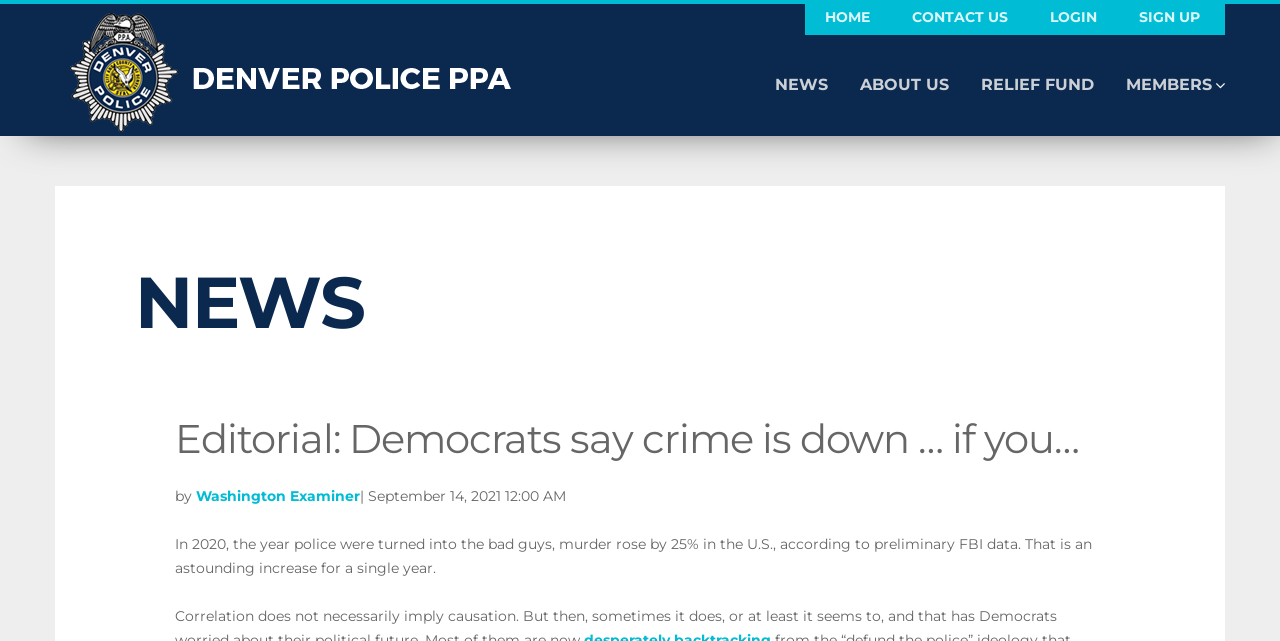Locate the bounding box coordinates of the item that should be clicked to fulfill the instruction: "visit news page".

[0.605, 0.008, 0.647, 0.211]